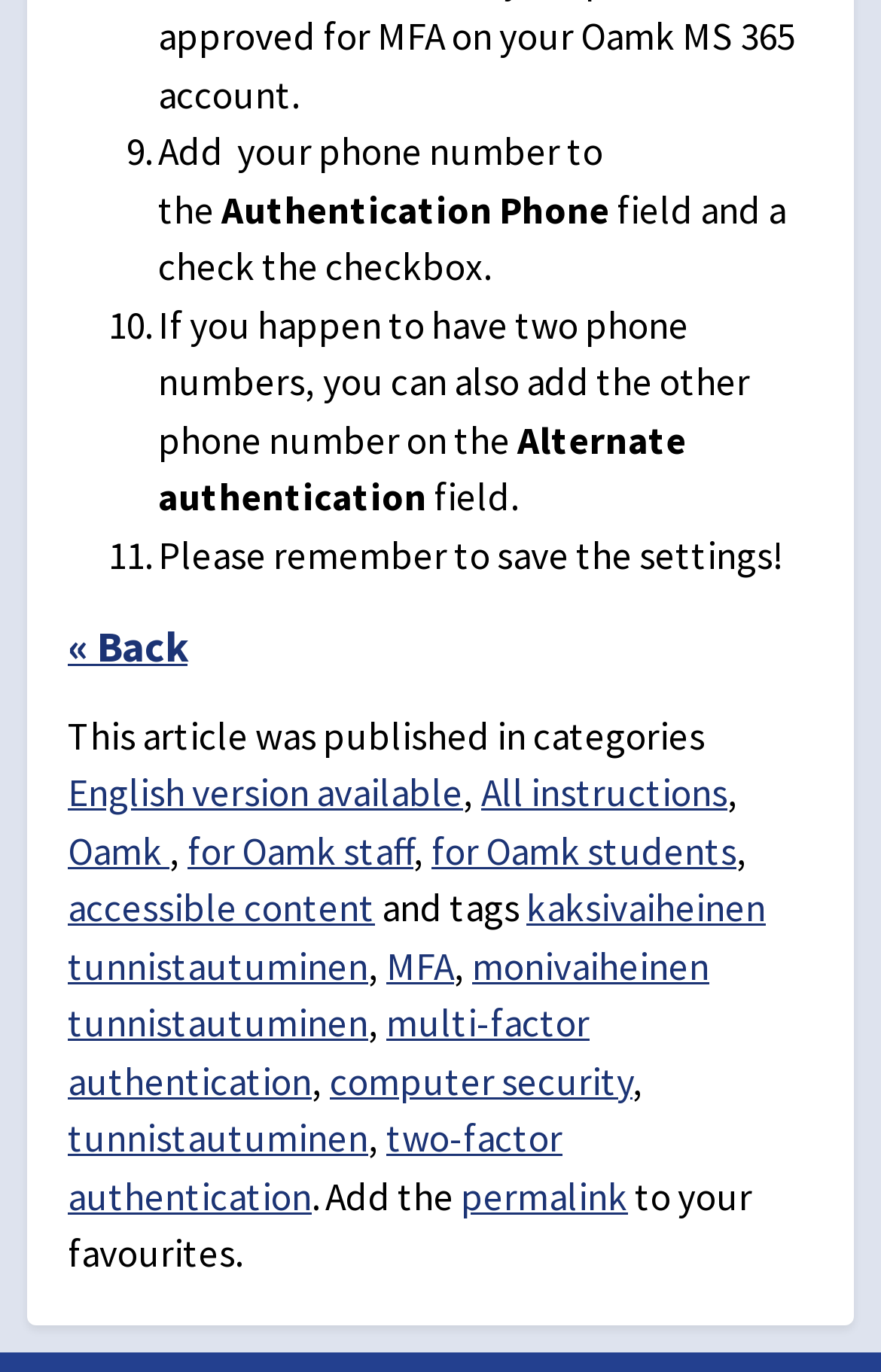Please provide a brief answer to the question using only one word or phrase: 
What is the purpose of the 'Alternate authentication' field?

Add another phone number